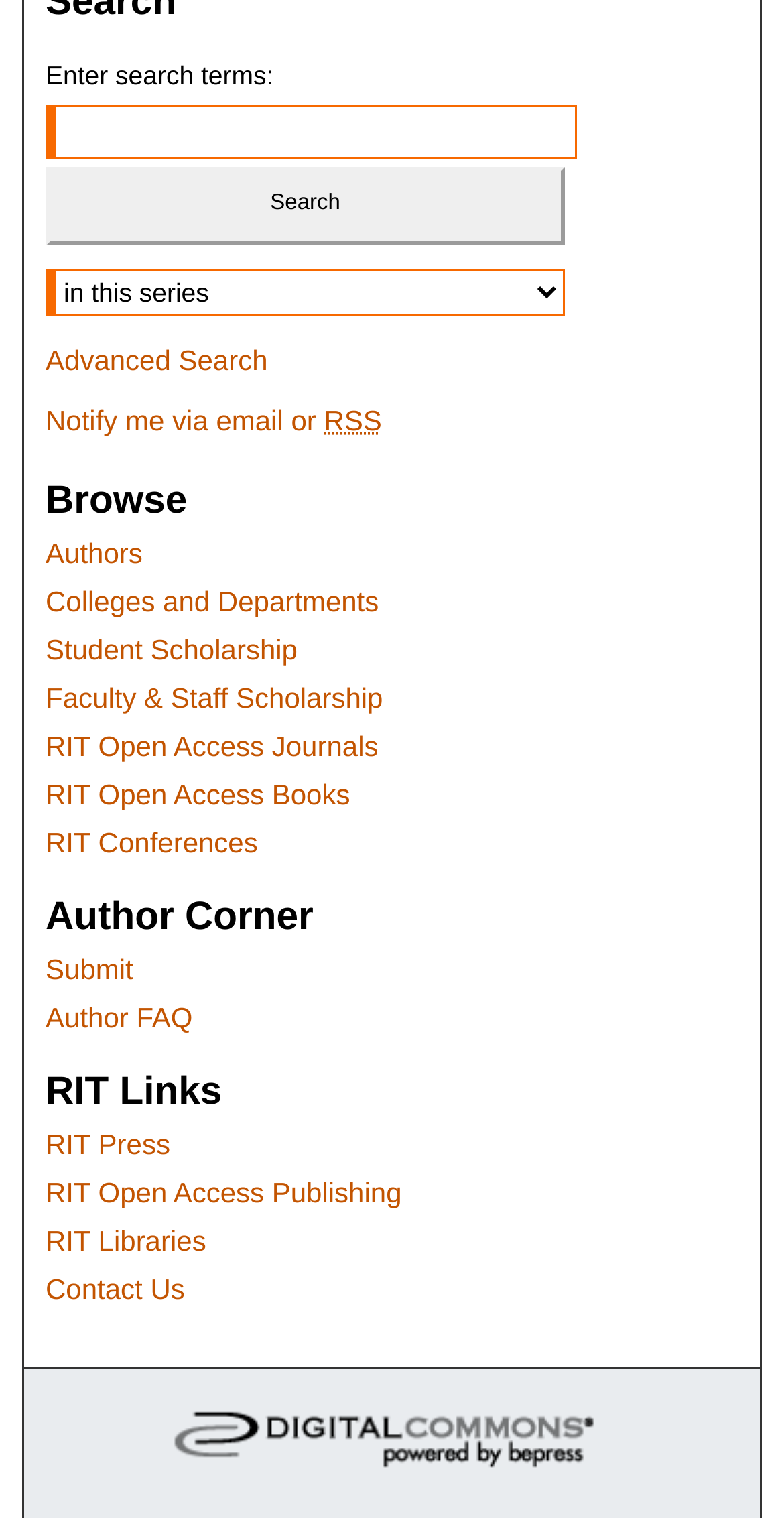Please give the bounding box coordinates of the area that should be clicked to fulfill the following instruction: "Submit". The coordinates should be in the format of four float numbers from 0 to 1, i.e., [left, top, right, bottom].

[0.058, 0.599, 0.942, 0.62]